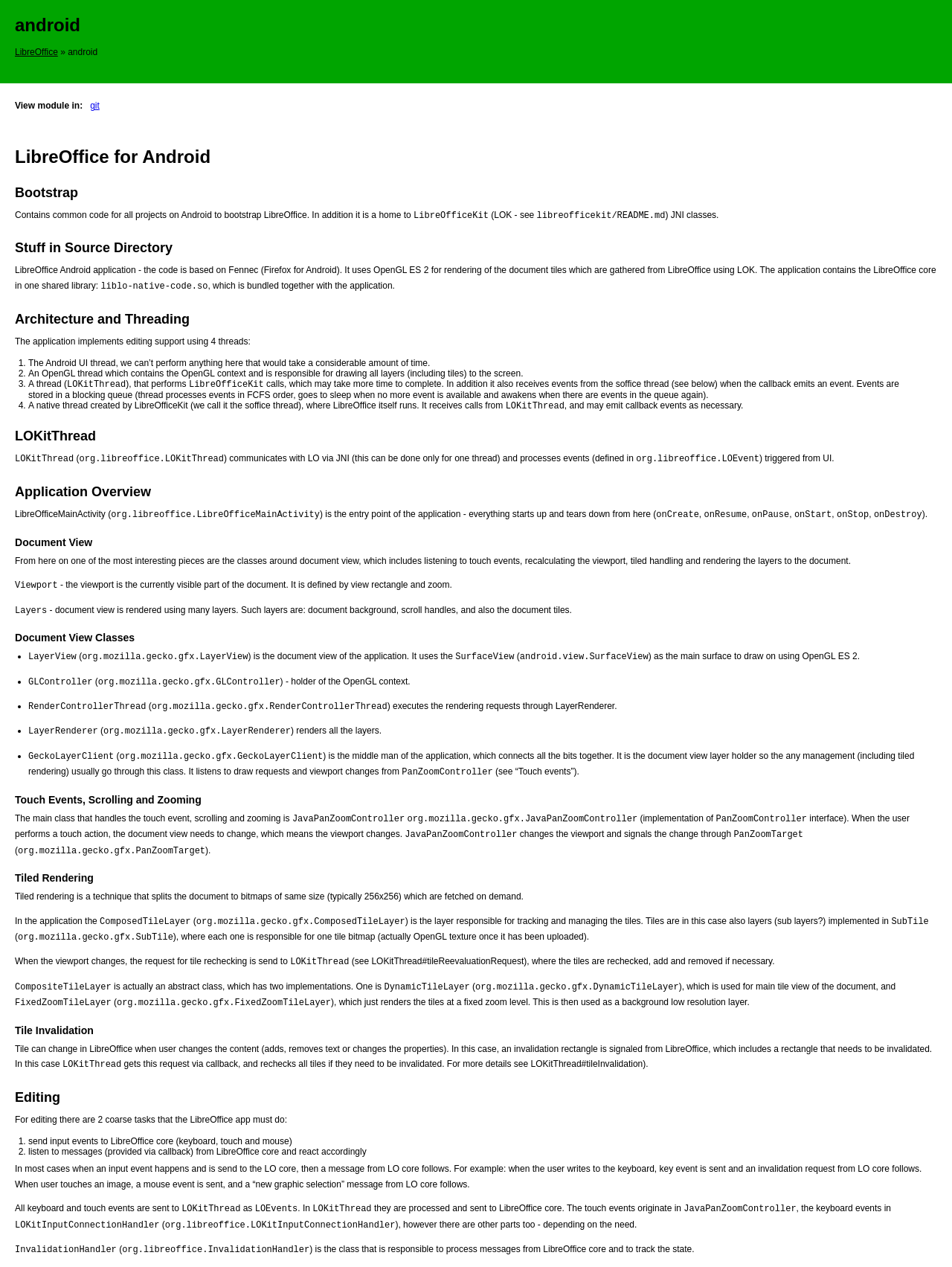Identify the bounding box coordinates for the UI element described by the following text: "LibreOffice". Provide the coordinates as four float numbers between 0 and 1, in the format [left, top, right, bottom].

[0.016, 0.037, 0.061, 0.045]